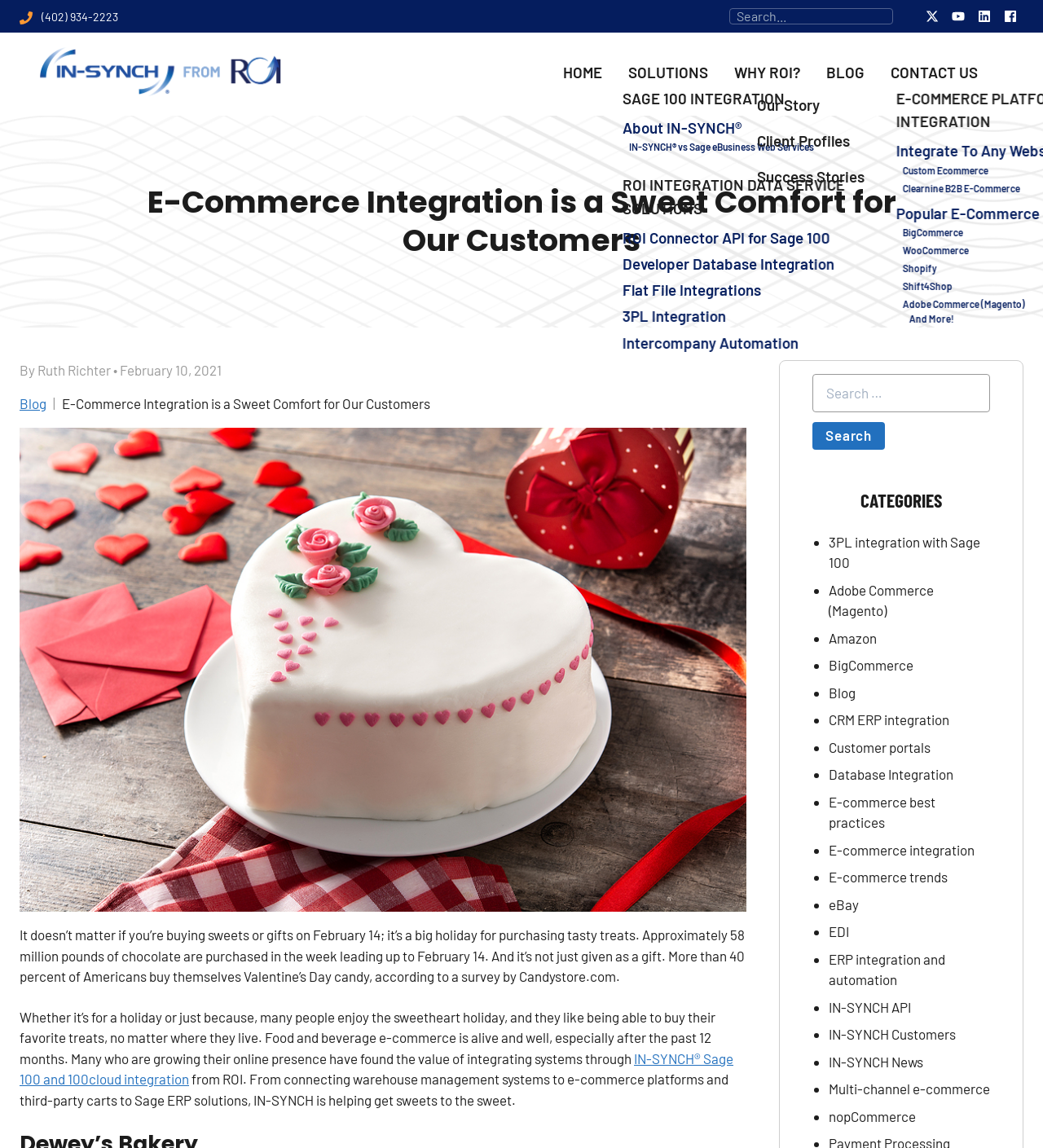What is the name of the author of the article?
From the details in the image, answer the question comprehensively.

I found the name of the author by looking at the byline of the article, which says 'By Ruth Richter • February 10, 2021'.